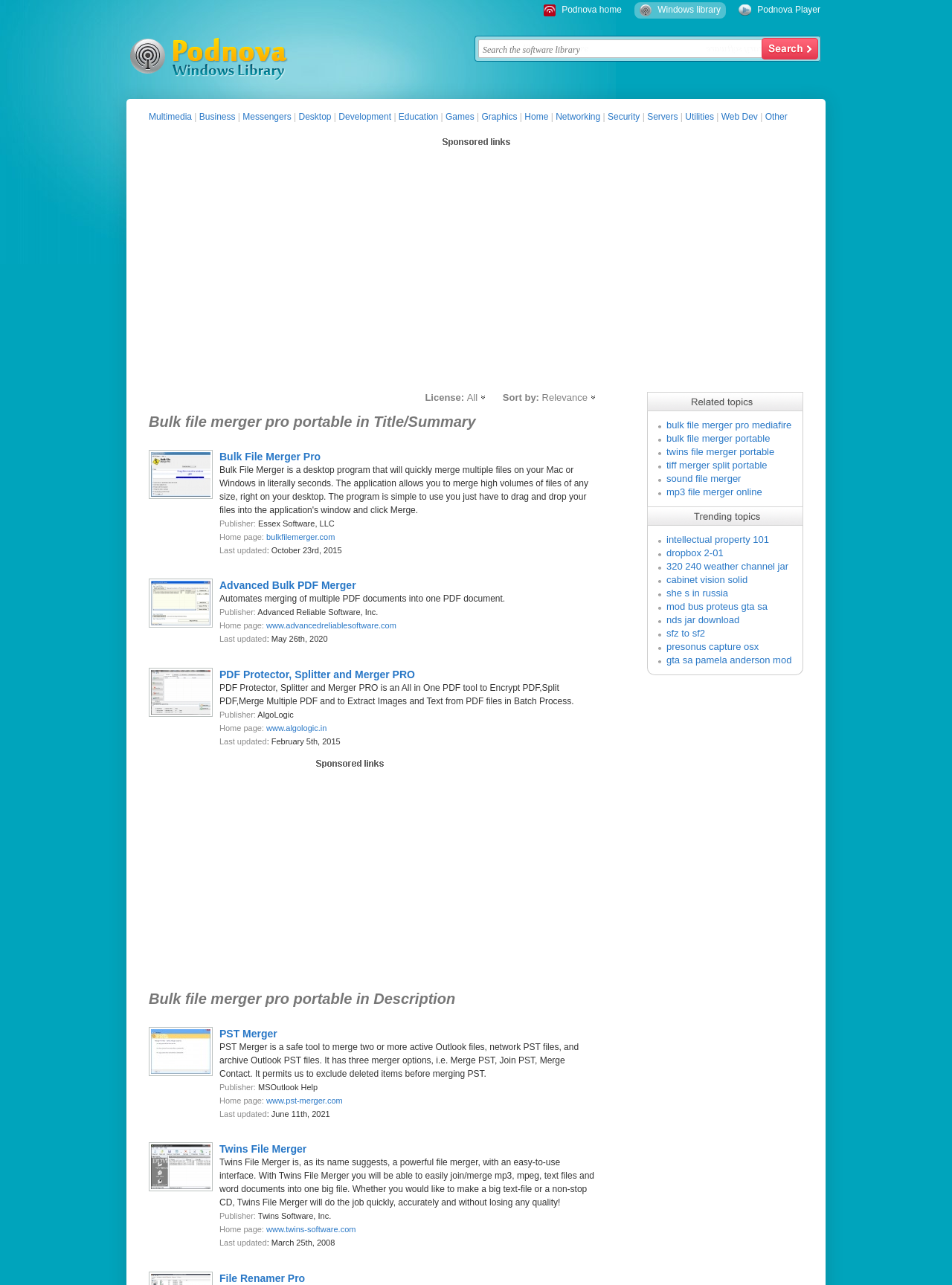How many software products are listed?
Answer the question based on the image using a single word or a brief phrase.

5